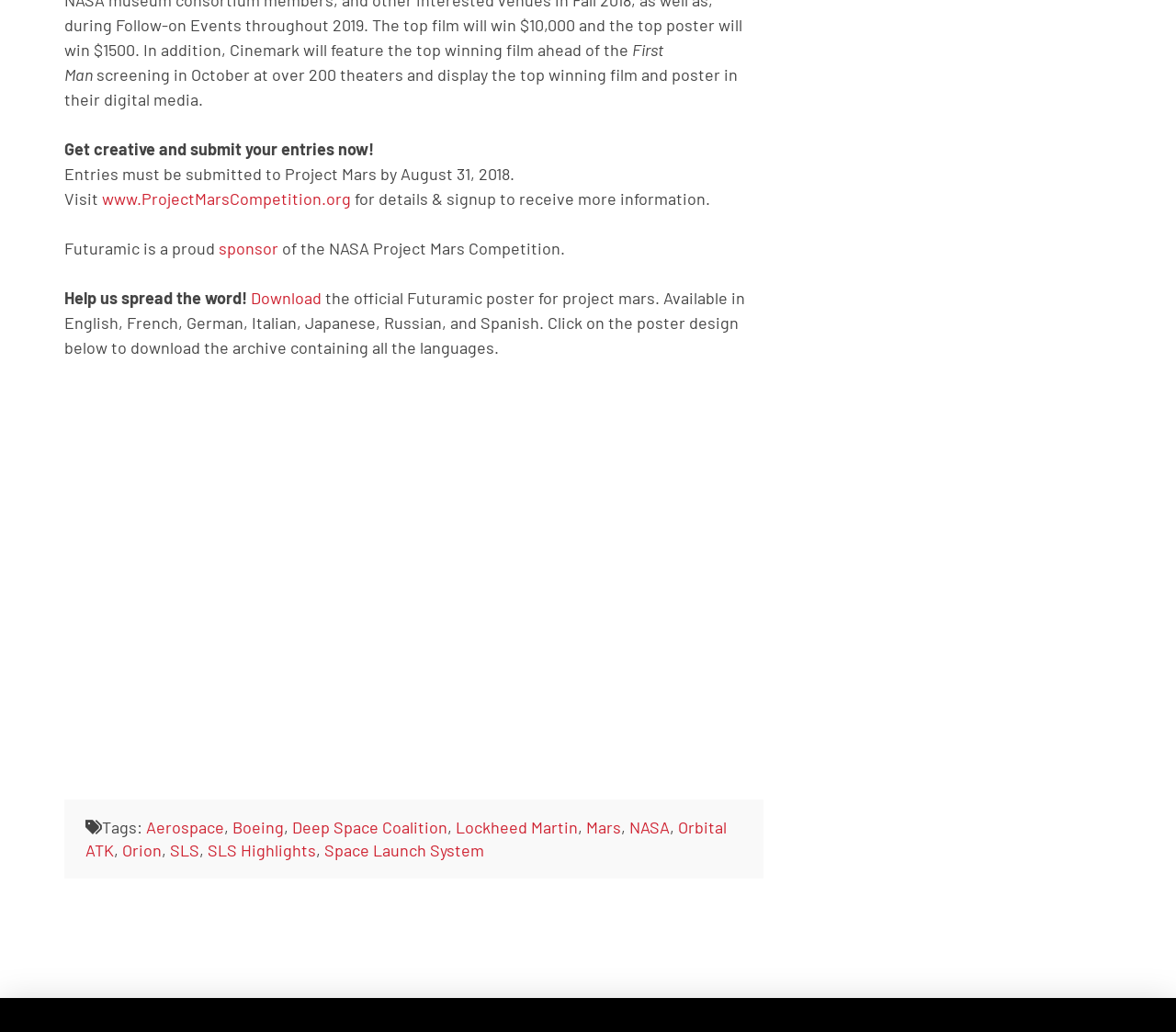What is the name of the space-related company mentioned alongside Lockheed Martin?
Refer to the image and provide a one-word or short phrase answer.

Boeing